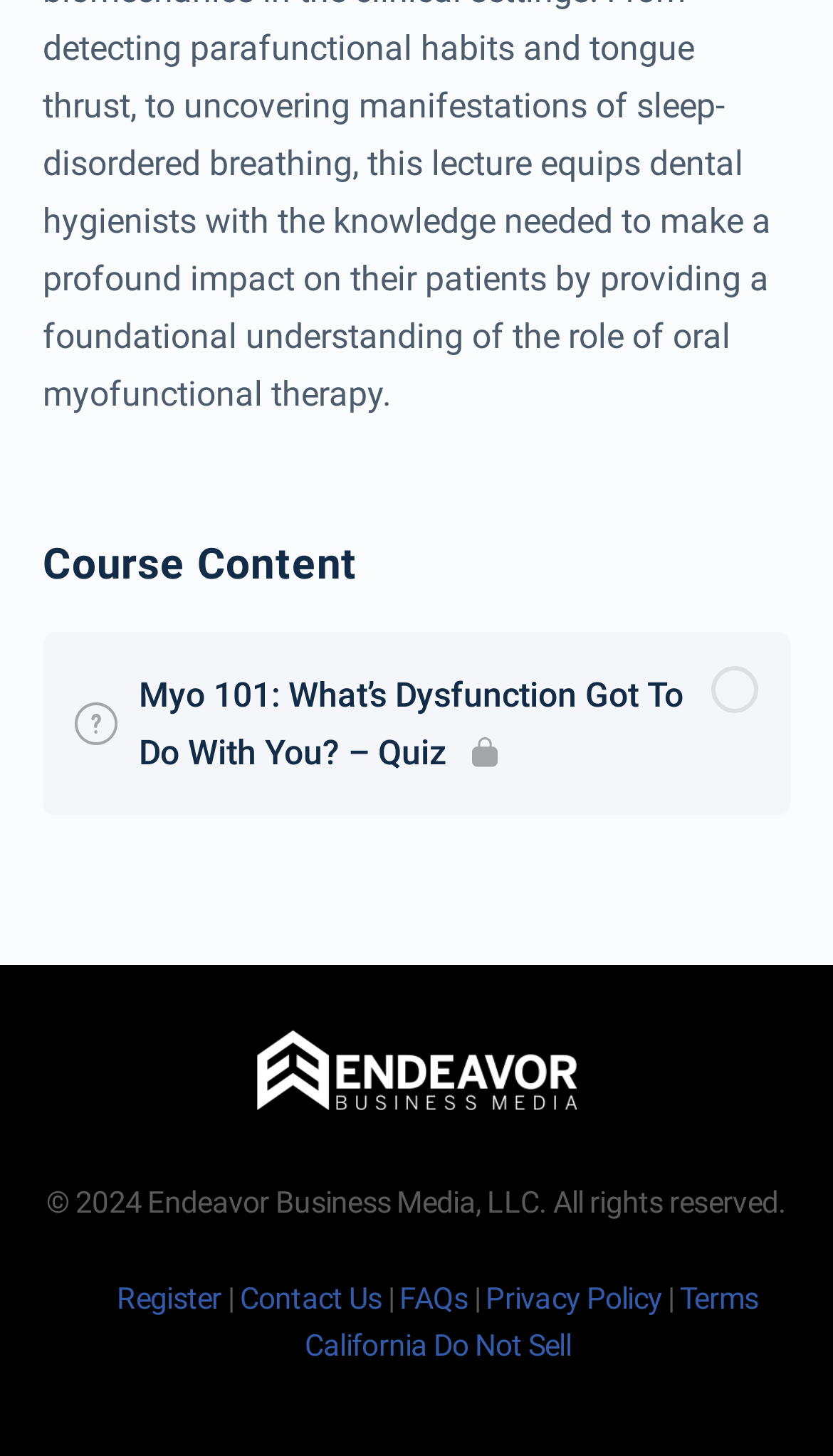How many vertical sections are there on the webpage?
Using the image, give a concise answer in the form of a single word or short phrase.

3